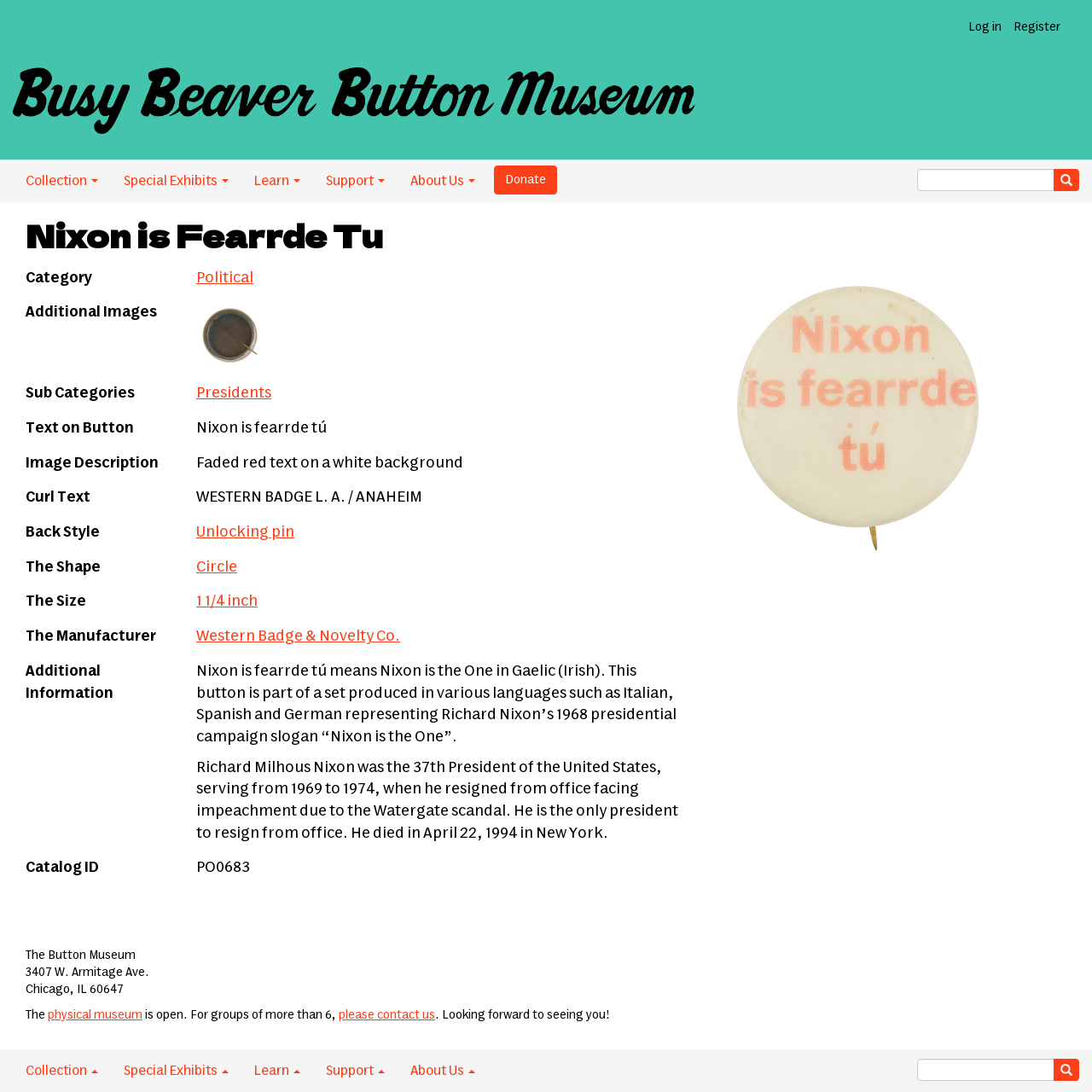Find the bounding box coordinates of the area to click in order to follow the instruction: "search for something".

[0.965, 0.154, 0.988, 0.175]